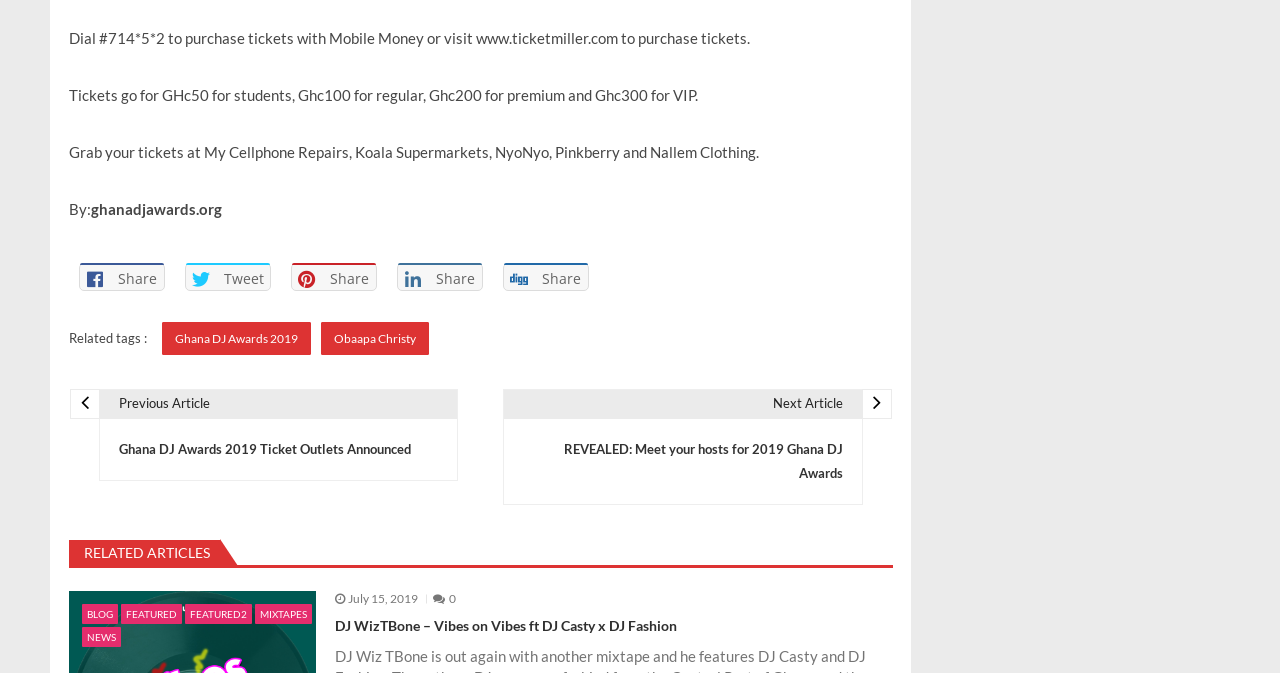Identify the bounding box coordinates of the region I need to click to complete this instruction: "Read article about DJ WizTBone – Vibes on Vibes ft DJ Casty x DJ Fashion".

[0.261, 0.918, 0.529, 0.943]